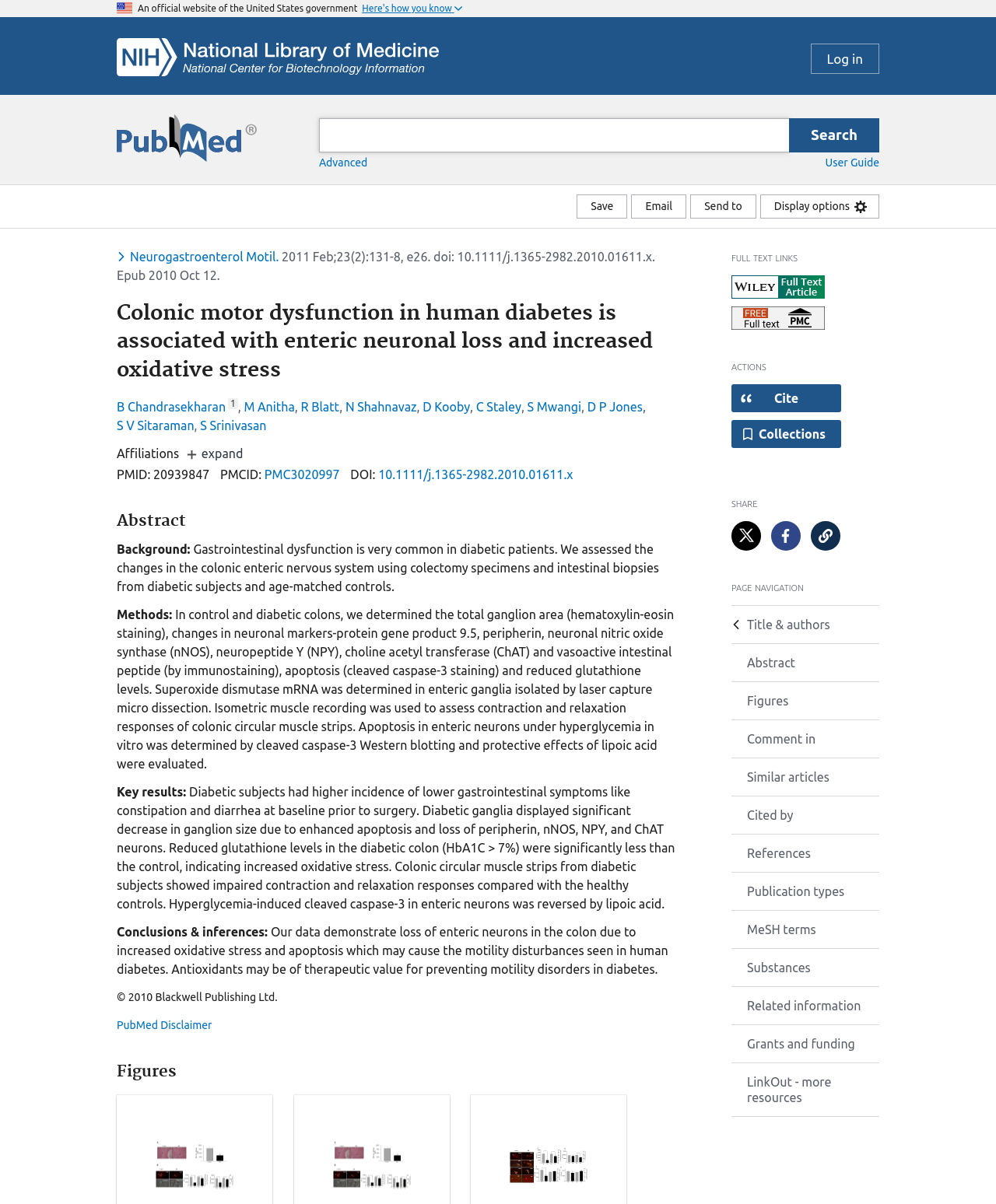Specify the bounding box coordinates of the area that needs to be clicked to achieve the following instruction: "Search for a term".

[0.305, 0.098, 0.898, 0.127]